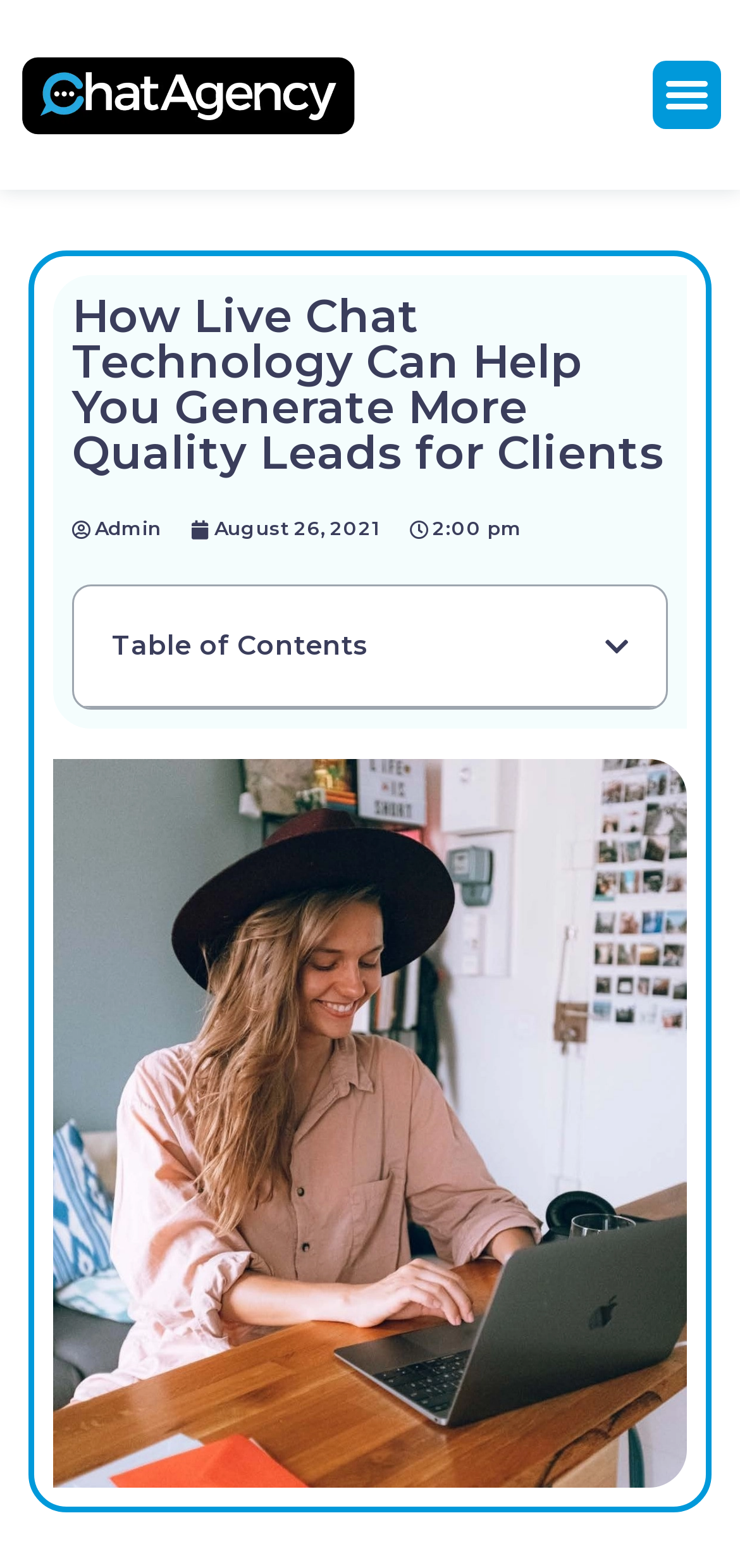Respond to the question with just a single word or phrase: 
What is the date of the article?

August 26, 2021